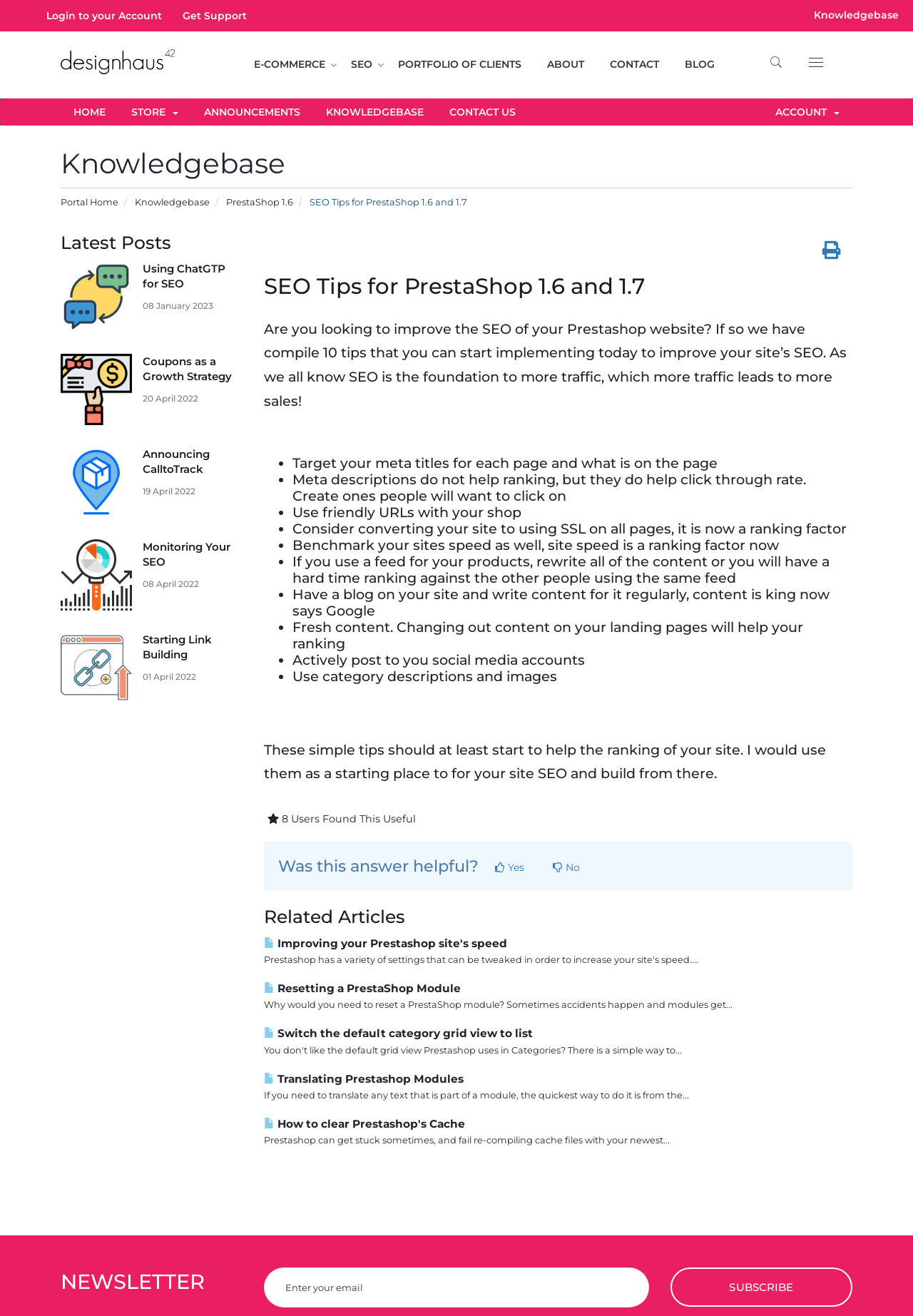Give an in-depth explanation of the webpage layout and content.

This webpage is a knowledgebase focused on SEO tips for PrestaShop 1.6 and 1.7. At the top, there are several links, including "Login to your Account", "Get Support", "Knowledgebase", and "PrestaShop, thirty bees, and Shopify Experts - dh42 e-commerce experts", which is accompanied by an image. Below these links, there are several navigation links, including "E-COMMERCE", "SEO", "PORTFOLIO OF CLIENTS", "ABOUT", "CONTACT", and "BLOG".

The main content of the page is divided into two sections. On the left, there is a list of latest posts, each with a title, a brief description, and an image. The posts are titled "Using ChatGTP for SEO", "Coupons as a Growth Strategy", "Announcing CalltoTrack", "Monitoring Your SEO", and "Starting Link Building". Each post has a heading, a brief description, and a link to read more.

On the right, there is a detailed article titled "SEO Tips for PrestaShop 1.6 and 1.7". The article provides 10 tips to improve the SEO of a PrestaShop website, including targeting meta titles, creating meta descriptions, using friendly URLs, and having a blog on the site. Each tip is marked with a bullet point and has a brief description. Below the article, there is a section that asks users if they found the answer helpful, with options to vote yes or no.

At the bottom of the page, there are several links, including "Portal Home", "Knowledgebase", "PrestaShop 1.6", and "SEO Tips for PrestaShop 1.6 and 1.7". There are also several social media links and a search icon.